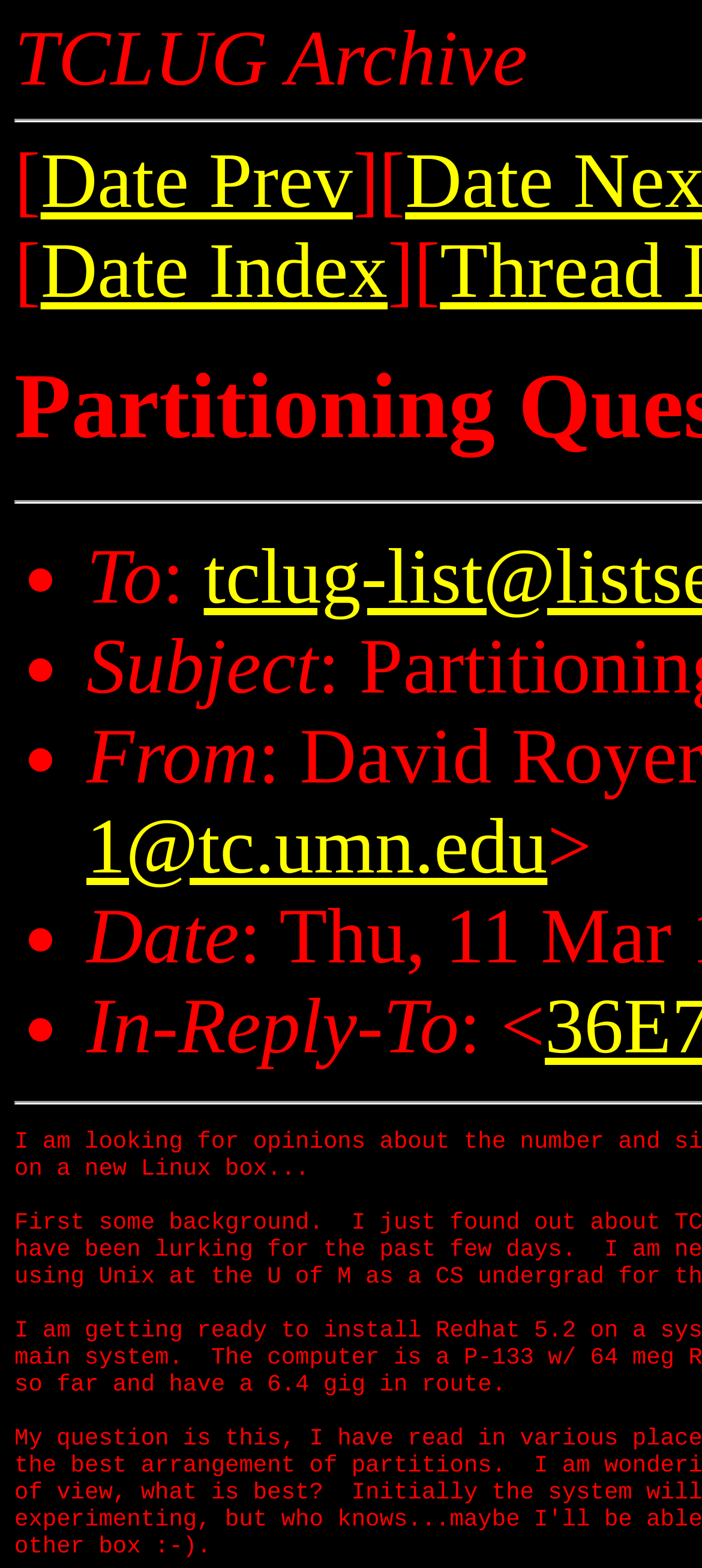Provide a thorough description of the webpage's content and layout.

The webpage is titled "Partitioning Question" and appears to be an archive page for a mailing list or forum. At the top, there is a header section with the title "TCLUG Archive" in a prominent position. Below this, there are two links, "Date Prev" and "Date Index", which are likely navigation links to previous or indexed dates.

The main content of the page is a list of email threads or messages, denoted by bullet points ("•"). Each list item contains several pieces of information, including "To", "Subject", "From", and "Date" fields, which are arranged in a vertical column. The "To" field is positioned to the right of the bullet point, while the "Subject" field is below the "To" field. The "From" field is positioned below the "Subject" field, and the "Date" field is below the "From" field.

There is also an "In-Reply-To" field, which is positioned below the "Date" field, and a colon and angle bracket symbol (" : <") following the "In-Reply-To" field. The entire list of email threads or messages takes up the majority of the page's content area.